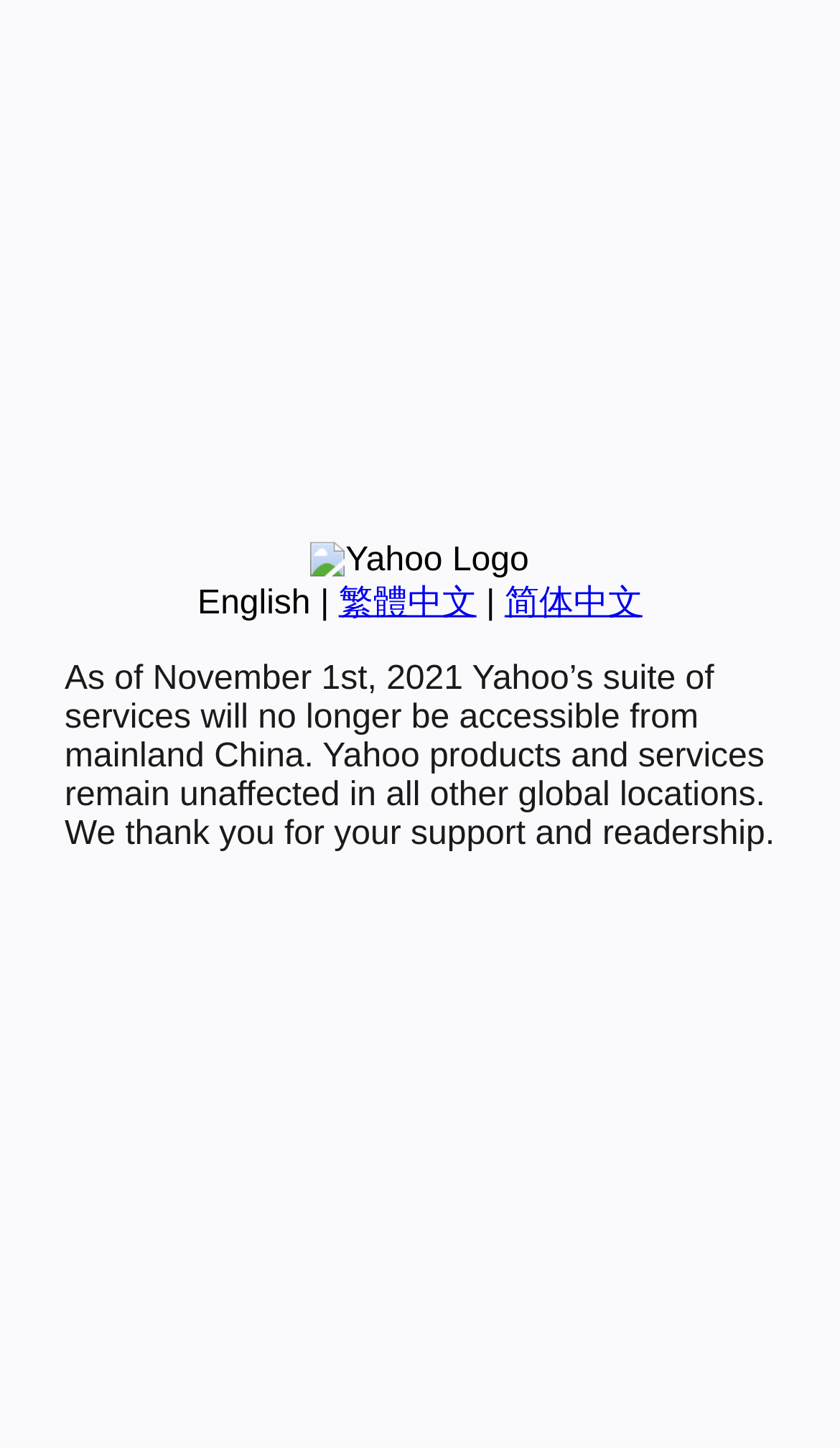Using the provided description logged in, find the bounding box coordinates for the UI element. Provide the coordinates in (top-left x, top-left y, bottom-right x, bottom-right y) format, ensuring all values are between 0 and 1.

None